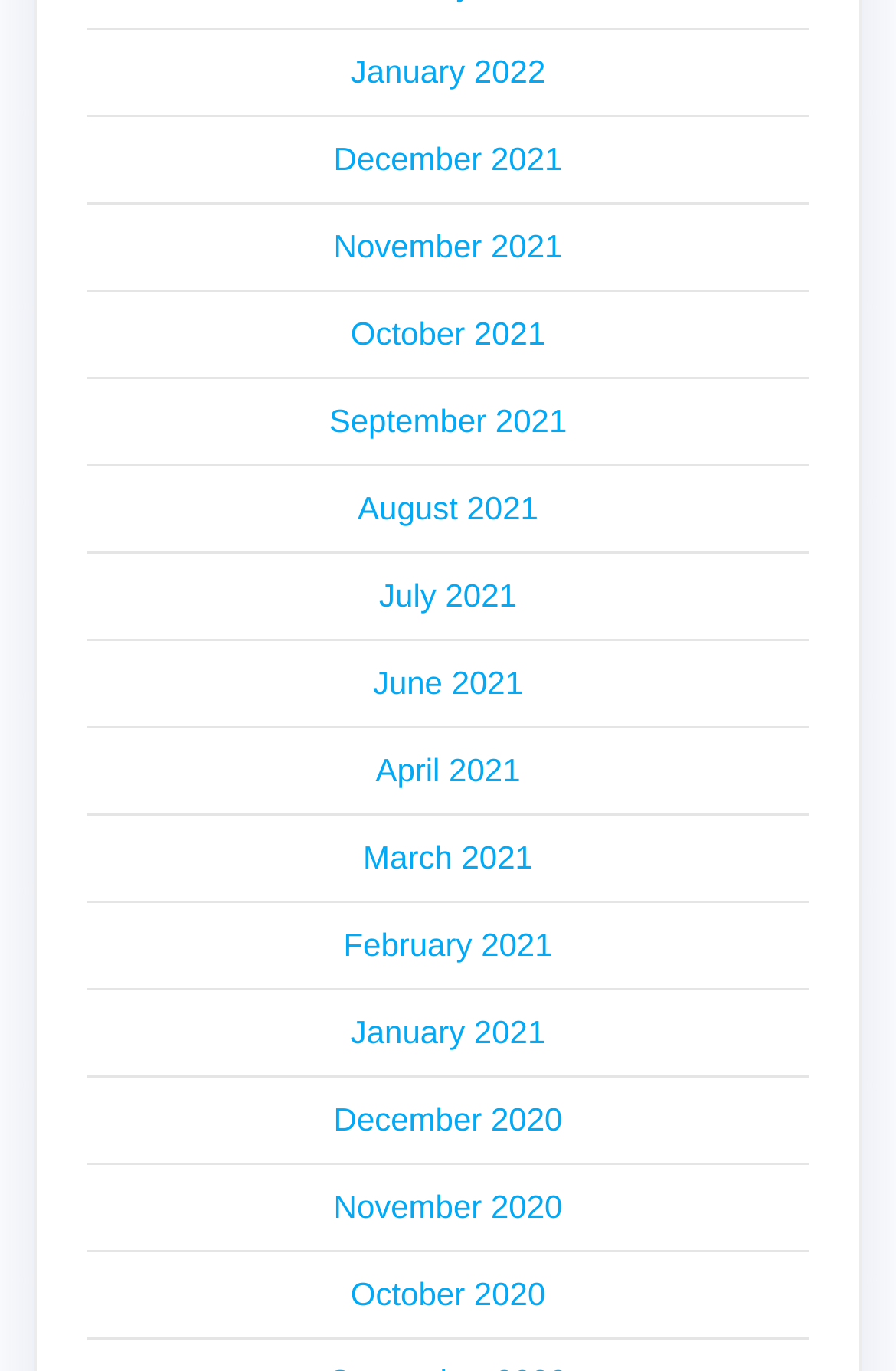How many months are listed?
Relying on the image, give a concise answer in one word or a brief phrase.

12